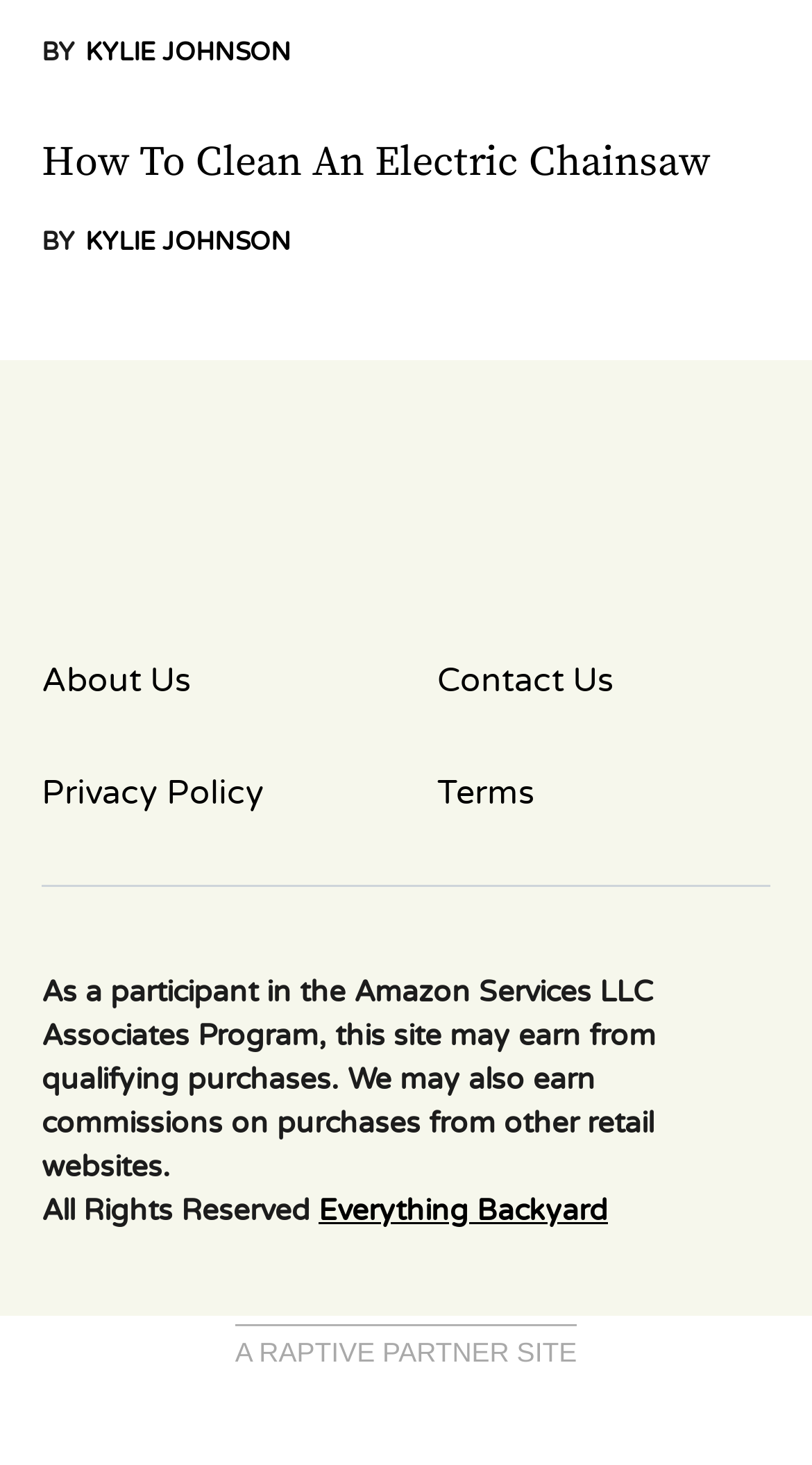Please give the bounding box coordinates of the area that should be clicked to fulfill the following instruction: "click on the article title". The coordinates should be in the format of four float numbers from 0 to 1, i.e., [left, top, right, bottom].

[0.051, 0.094, 0.949, 0.129]